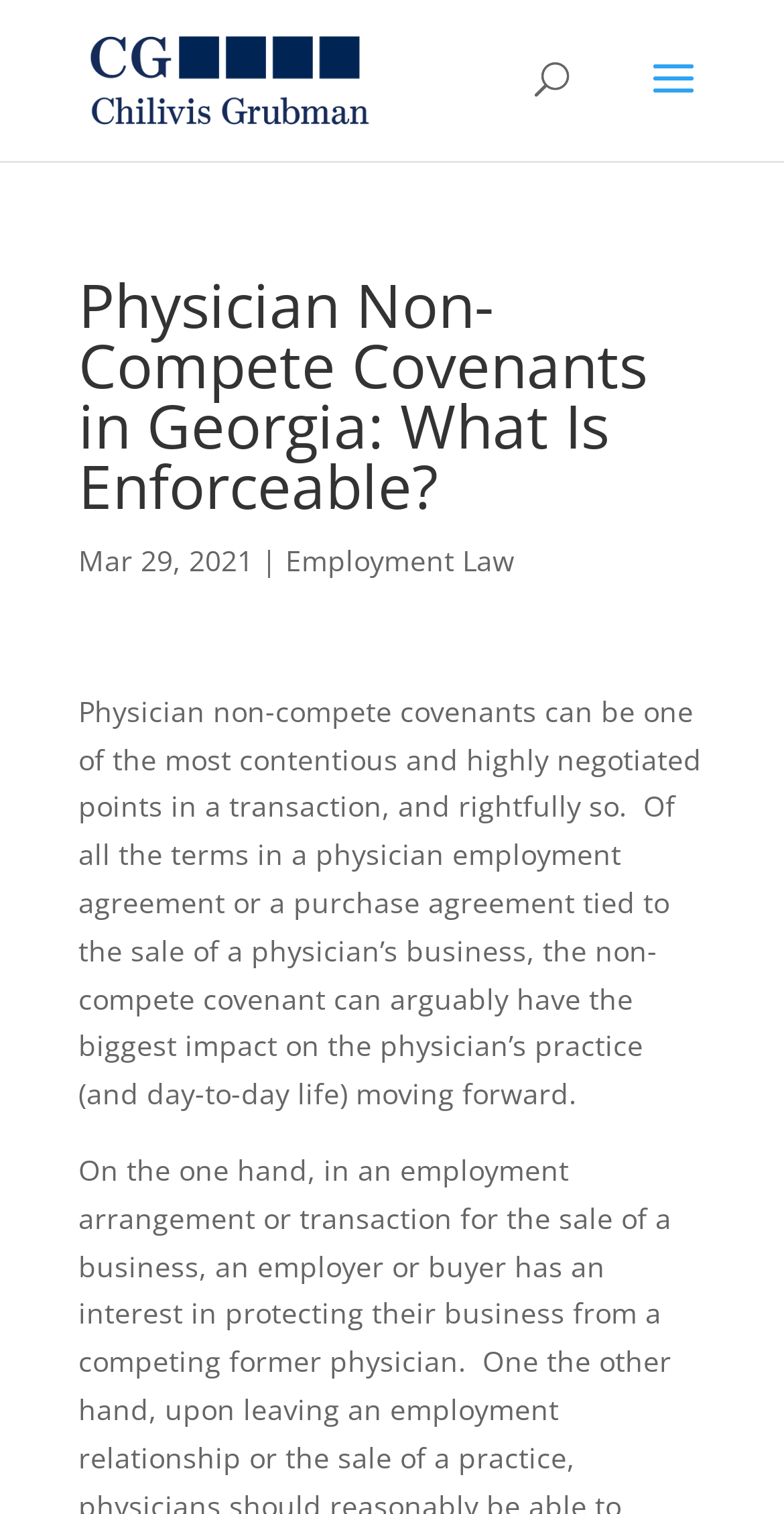Please provide the main heading of the webpage content.

Physician Non-Compete Covenants in Georgia: What Is Enforceable?